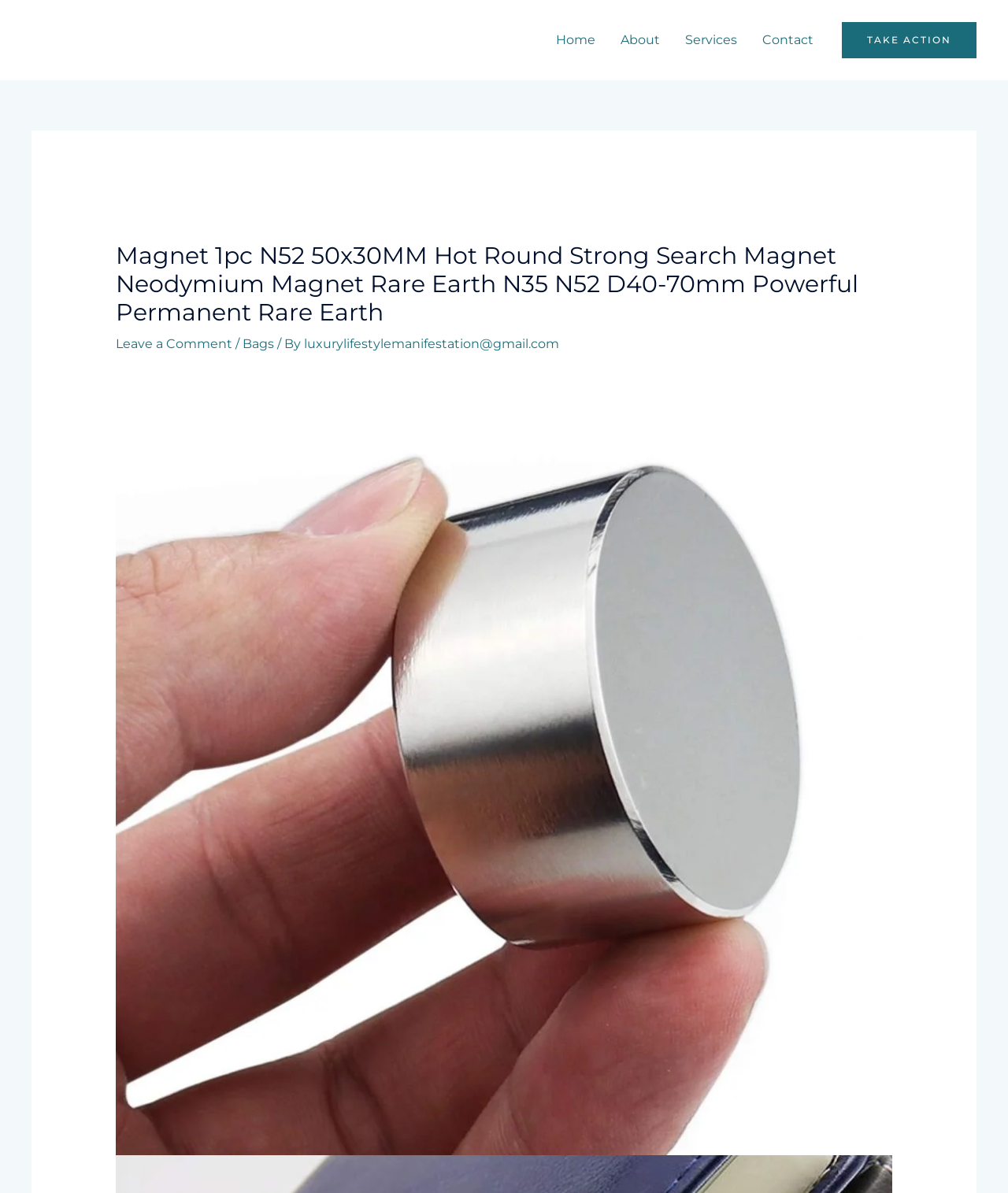Please provide a brief answer to the question using only one word or phrase: 
How many navigation links are there?

4